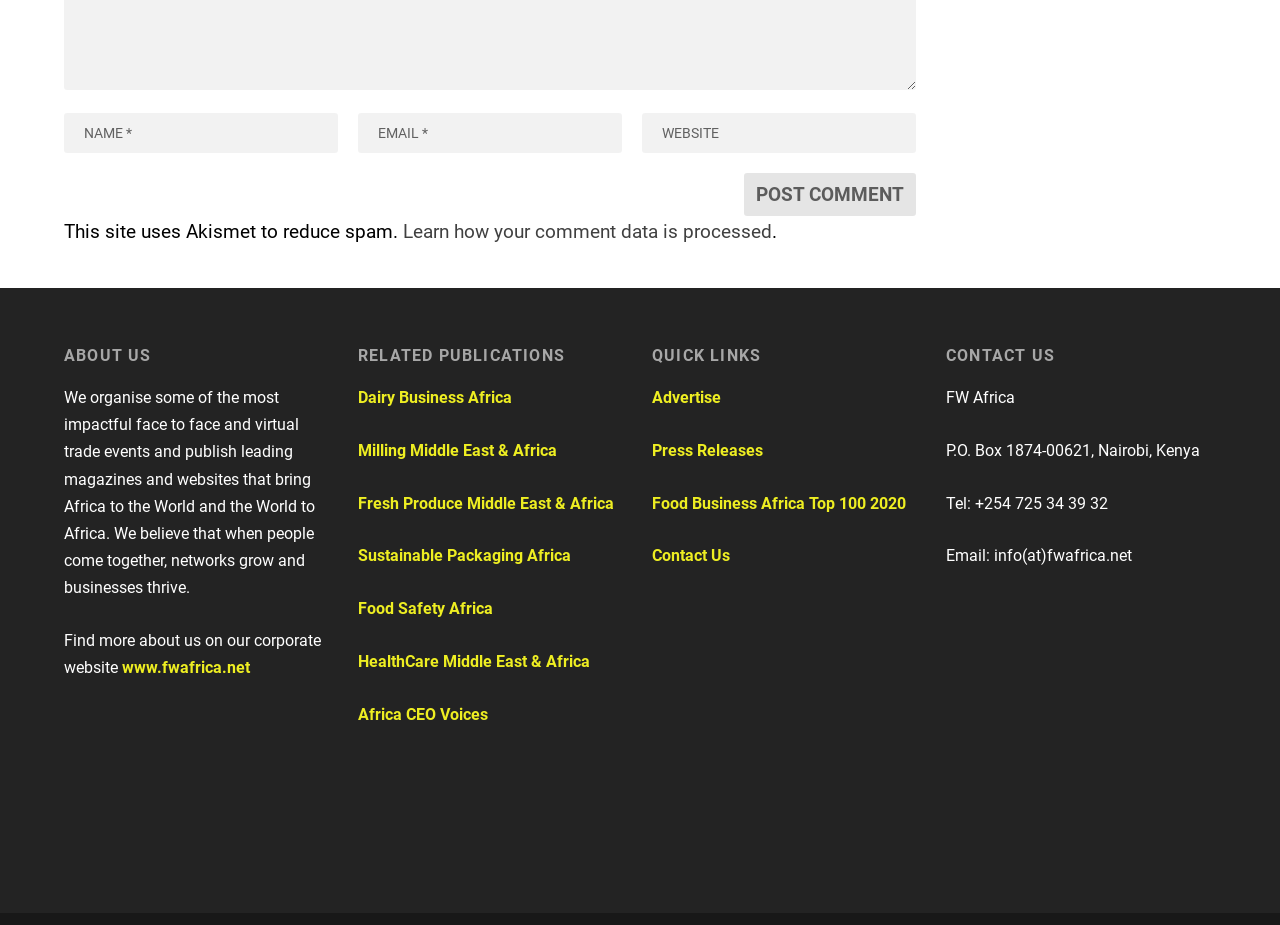Identify the bounding box coordinates of the section to be clicked to complete the task described by the following instruction: "Enter your name". The coordinates should be four float numbers between 0 and 1, formatted as [left, top, right, bottom].

[0.05, 0.149, 0.264, 0.193]